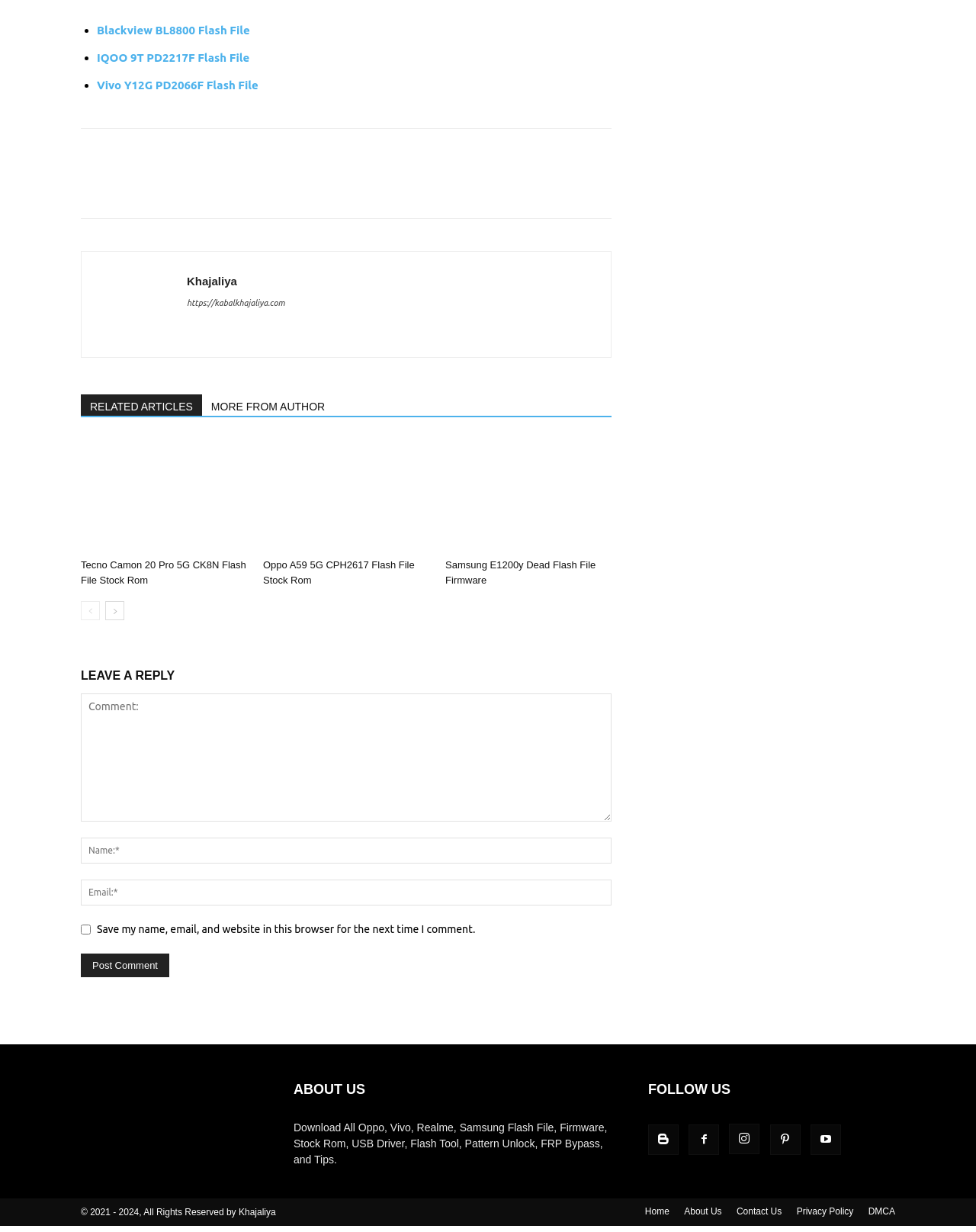Please answer the following query using a single word or phrase: 
What is the purpose of the textbox with the label 'Comment:'?

To leave a comment